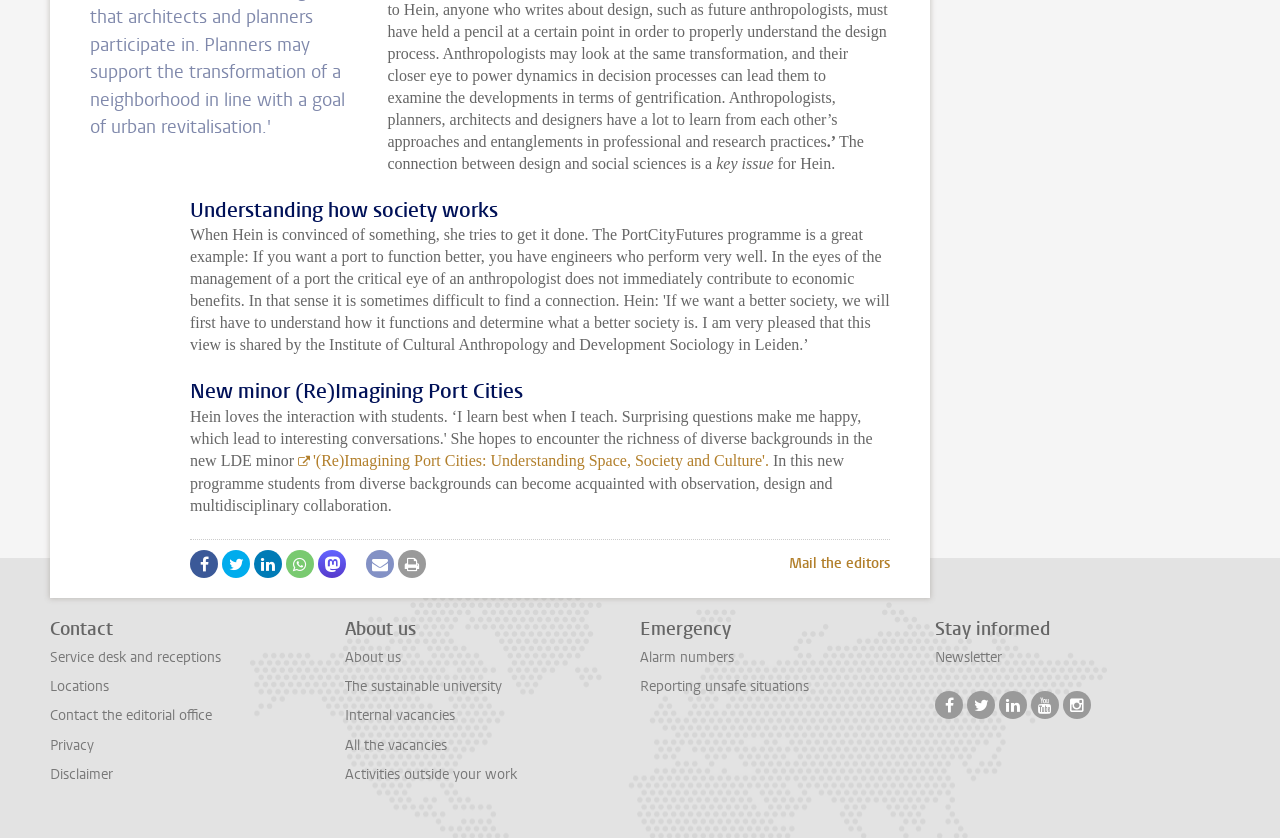Please respond in a single word or phrase: 
What is the purpose of the 'About us' section?

To provide information about the university